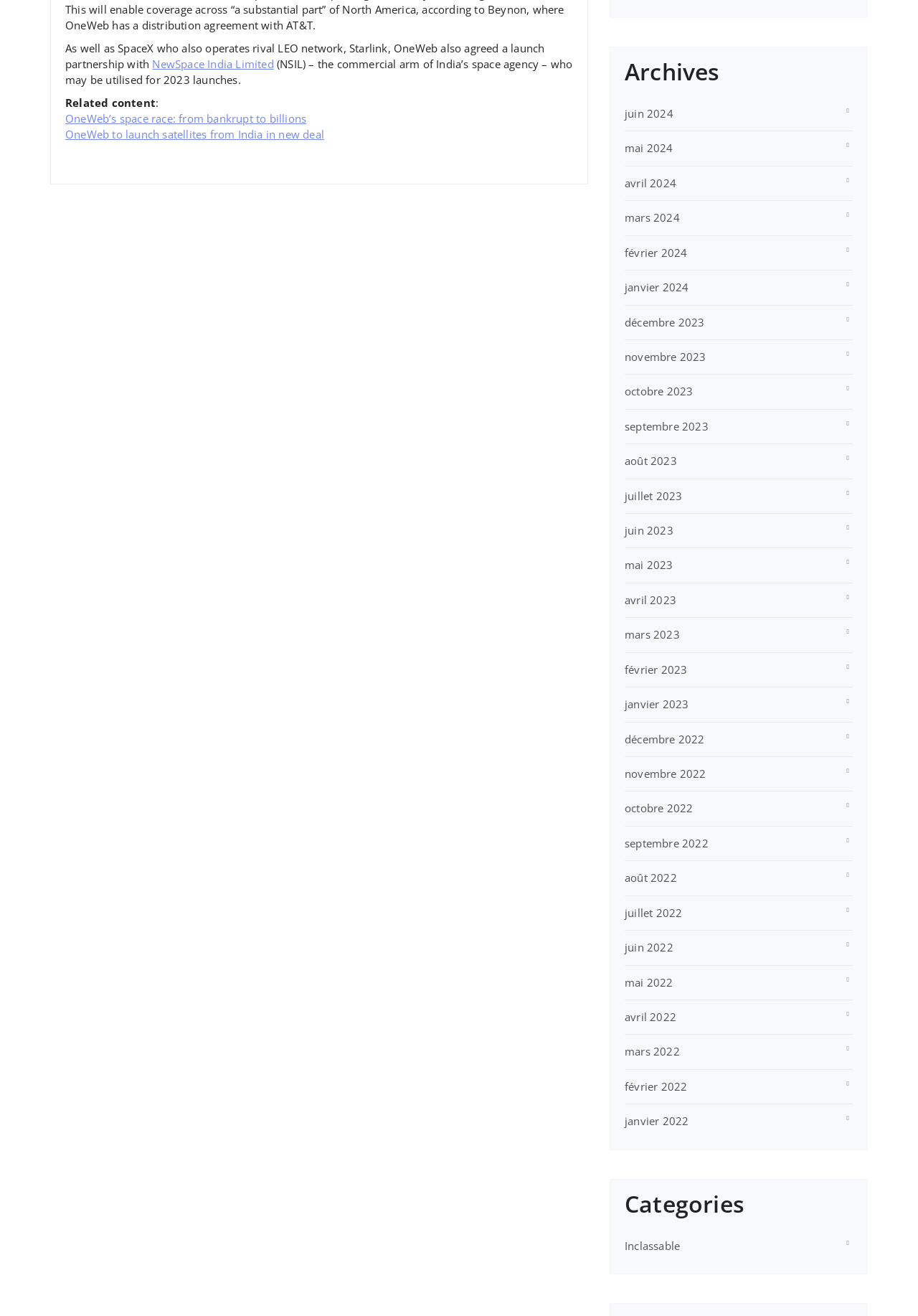What is the name of the category that has no specific classification?
Look at the screenshot and respond with a single word or phrase.

Inclassable